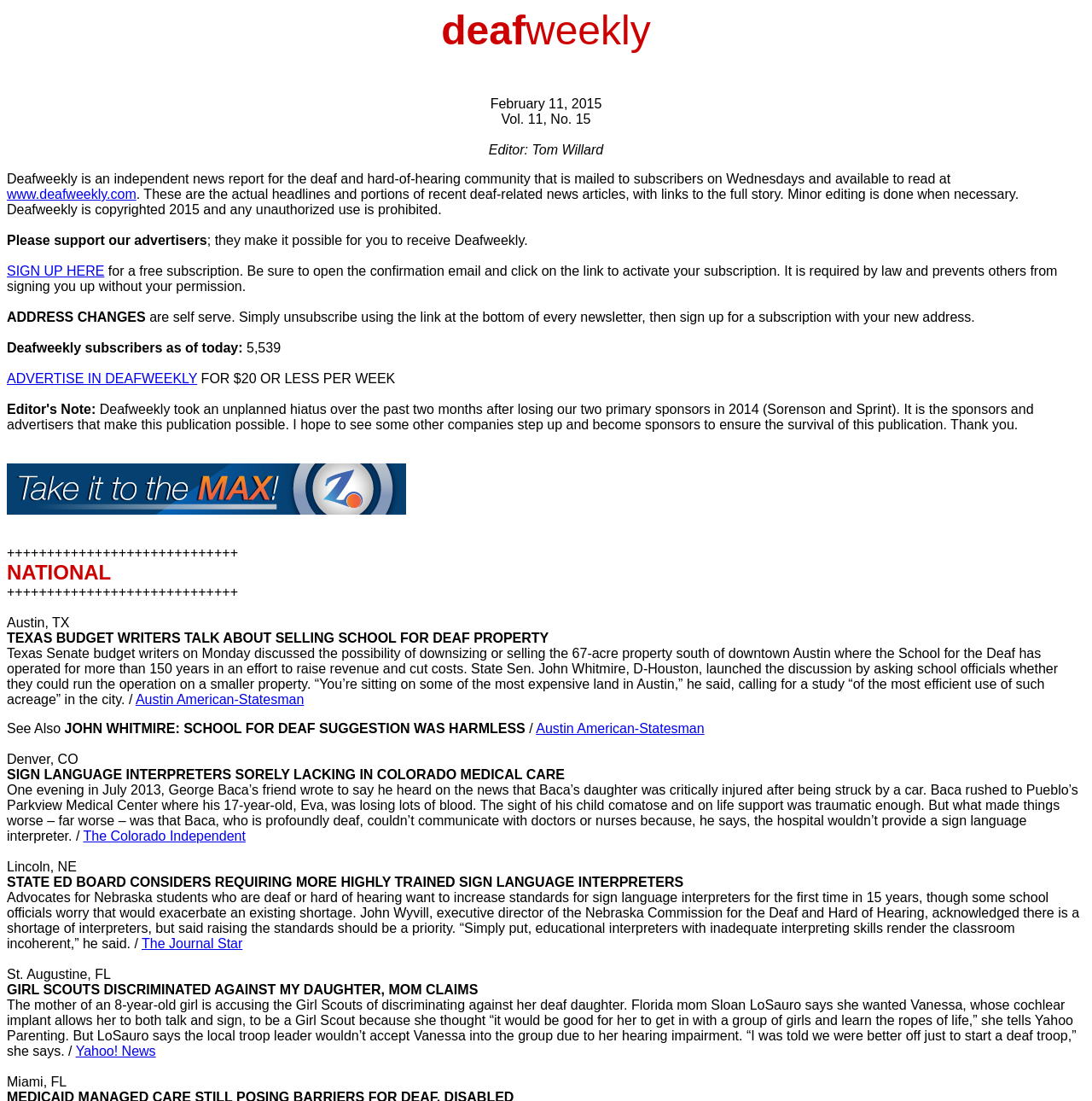Respond to the question with just a single word or phrase: 
What is the topic of the news article from Austin, TX?

Texas budget writers discussing selling School for Deaf property